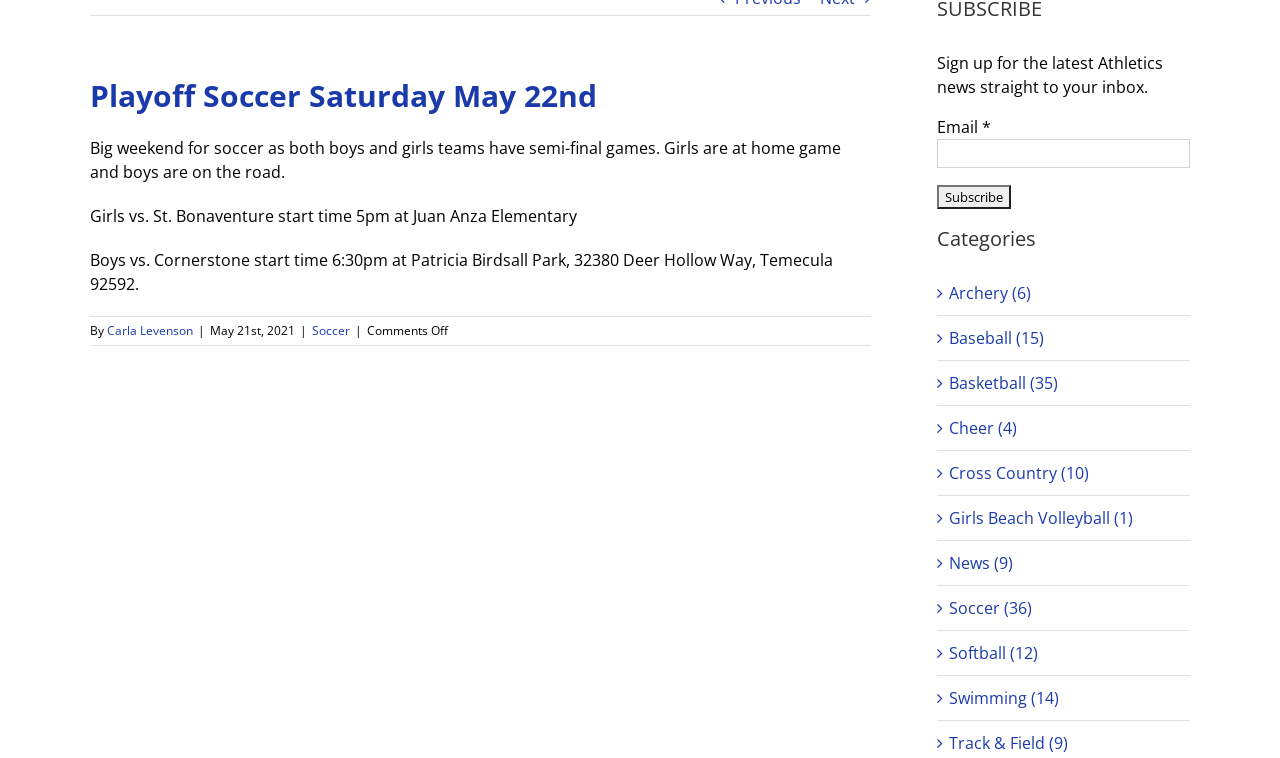Please determine the bounding box coordinates for the UI element described as: "Cross Country (10)".

[0.741, 0.608, 0.922, 0.64]